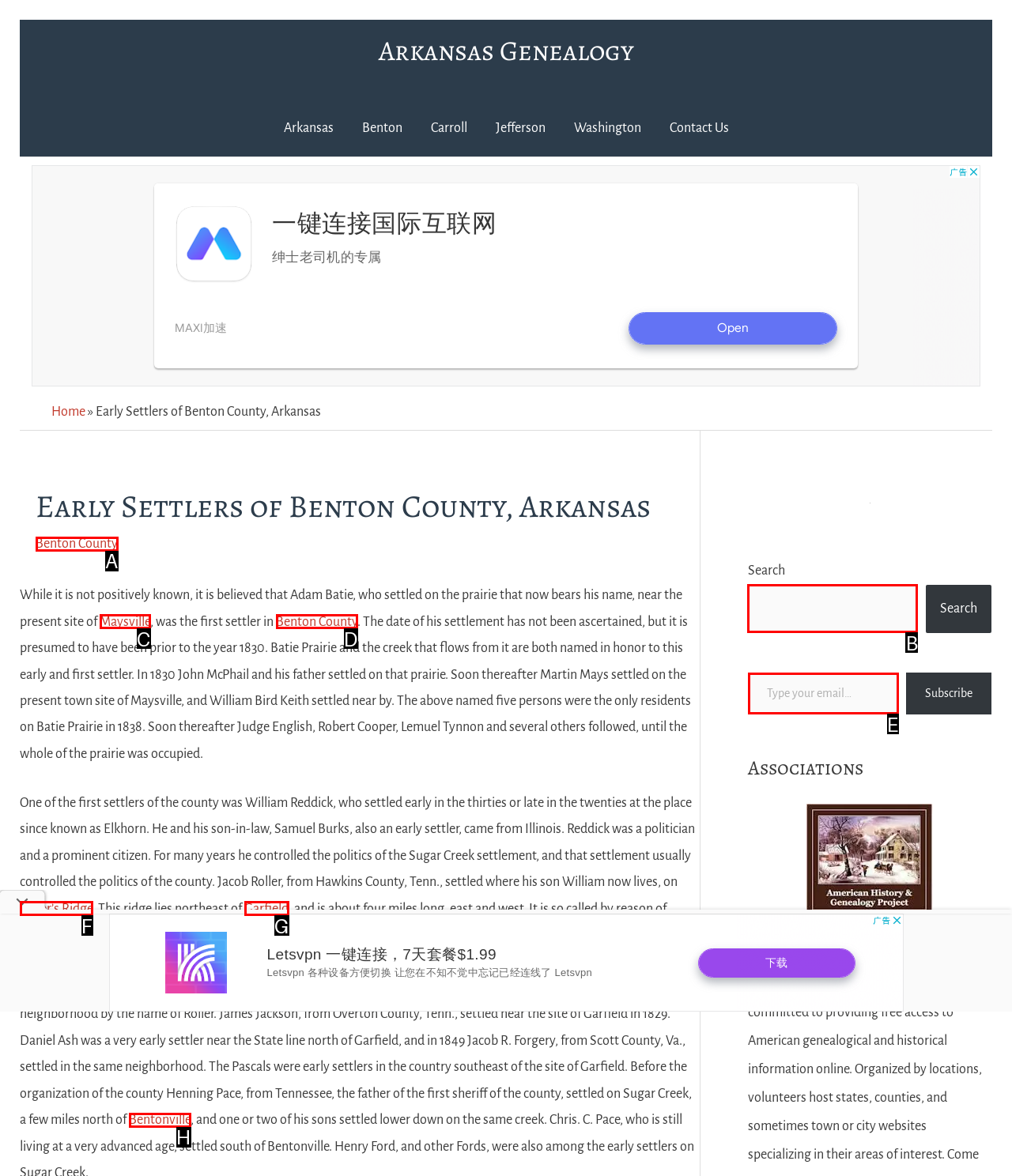Select the appropriate letter to fulfill the given instruction: Search for something
Provide the letter of the correct option directly.

B